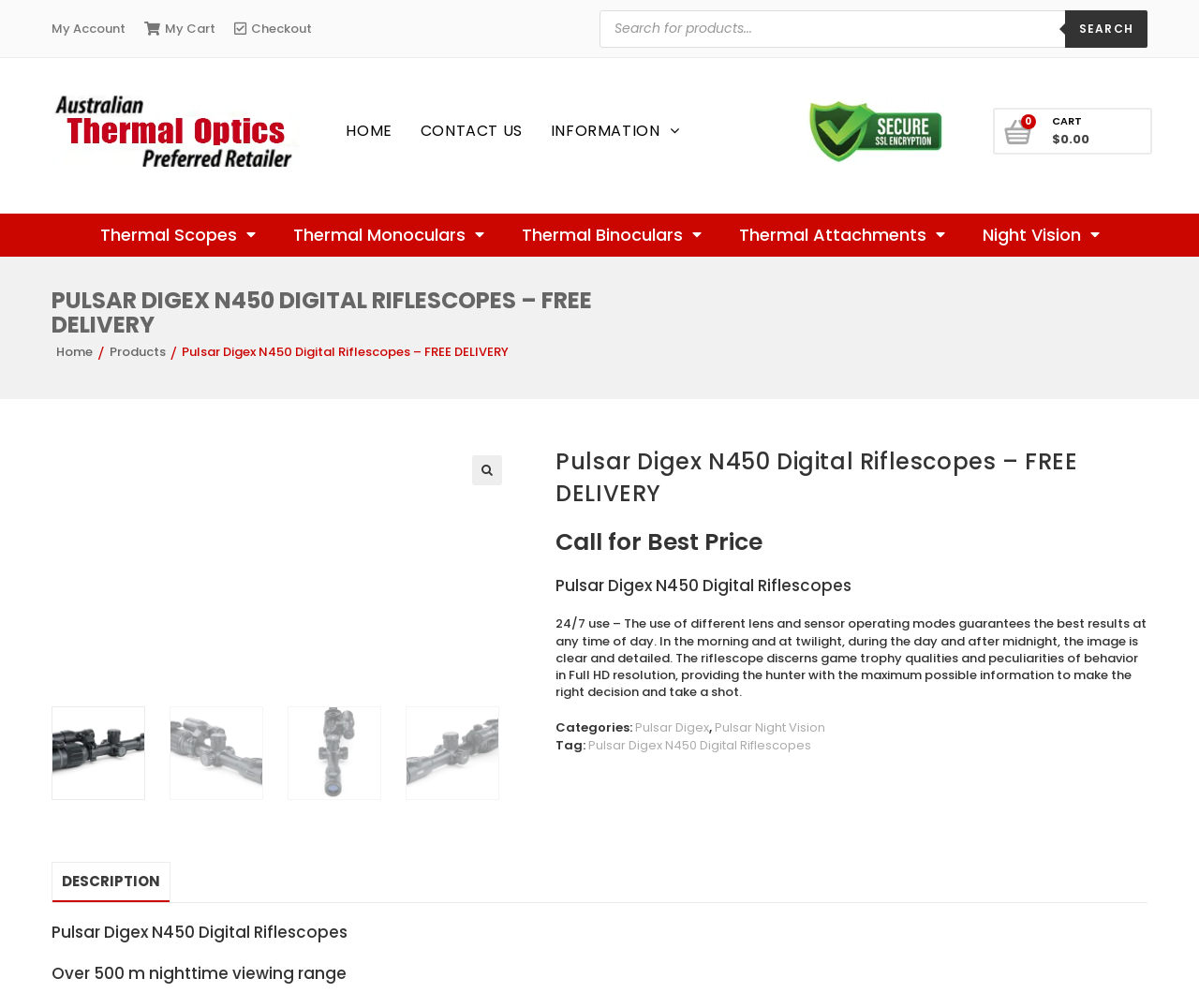What is the nighttime viewing range of the product?
Offer a detailed and exhaustive answer to the question.

I found the answer by reading the heading 'Over 500 m nighttime viewing range' which provides the information about the product's nighttime viewing range.